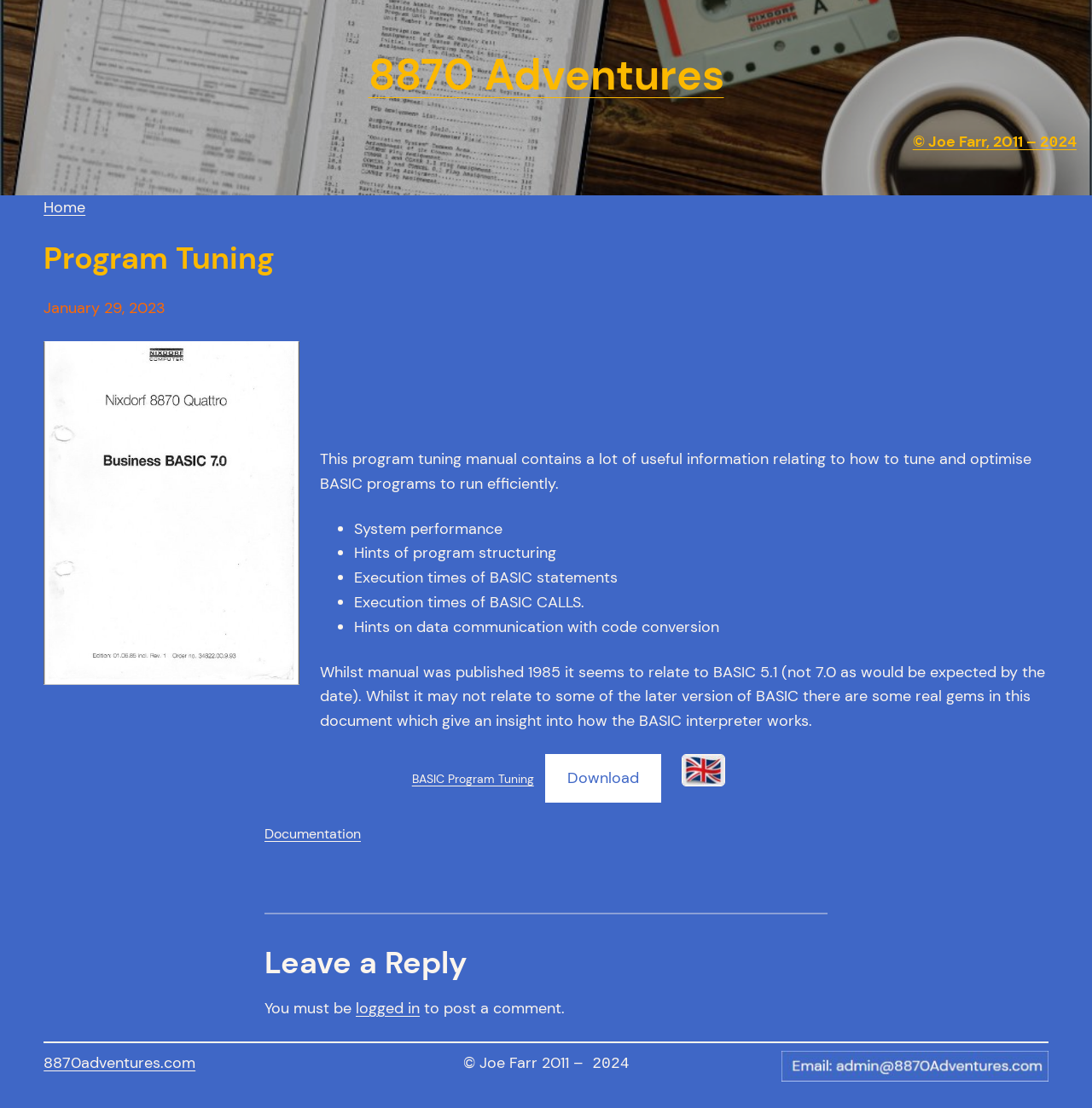Determine the bounding box coordinates of the clickable region to follow the instruction: "Click the 'Download' link".

[0.499, 0.68, 0.606, 0.724]